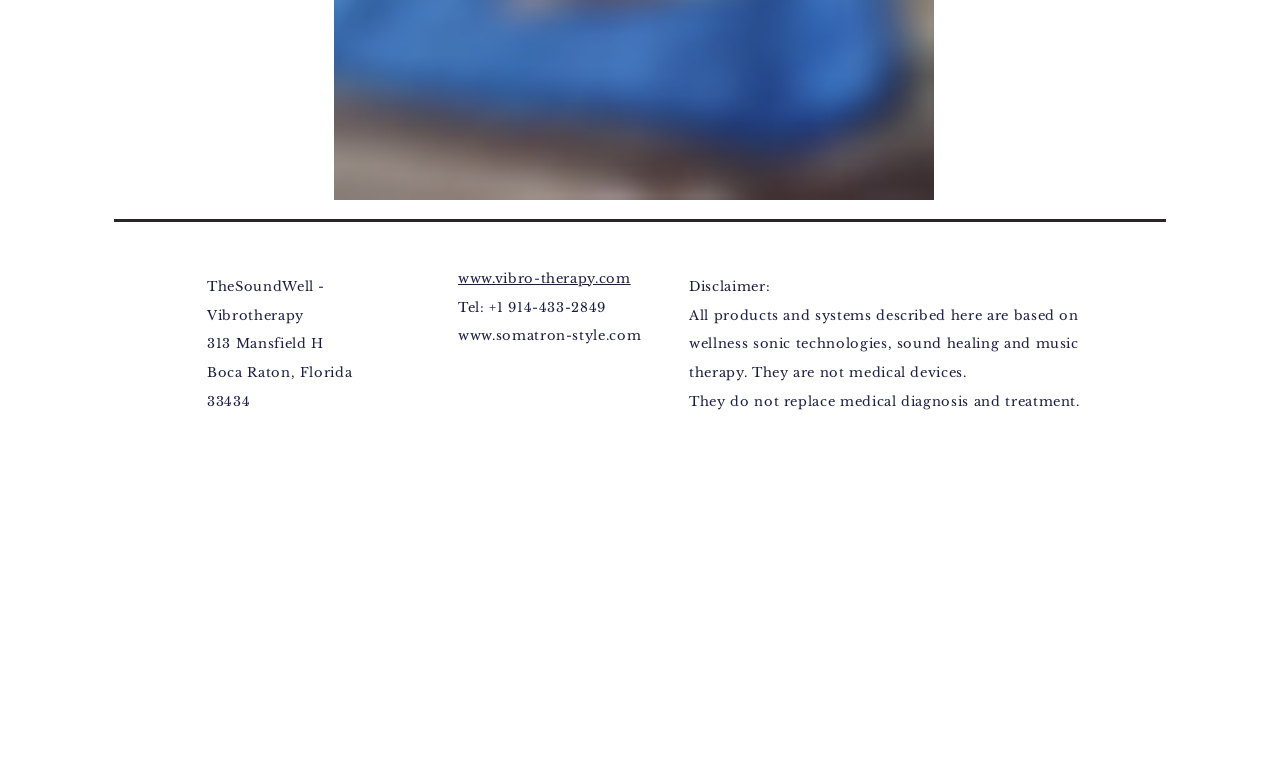Carefully examine the image and provide an in-depth answer to the question: What is the address of the company?

The address of the company is obtained by combining the StaticText elements '313 Mansfield H', 'Boca Raton, Florida', and '33434', which are located below the company name and appear to be the address of the company.